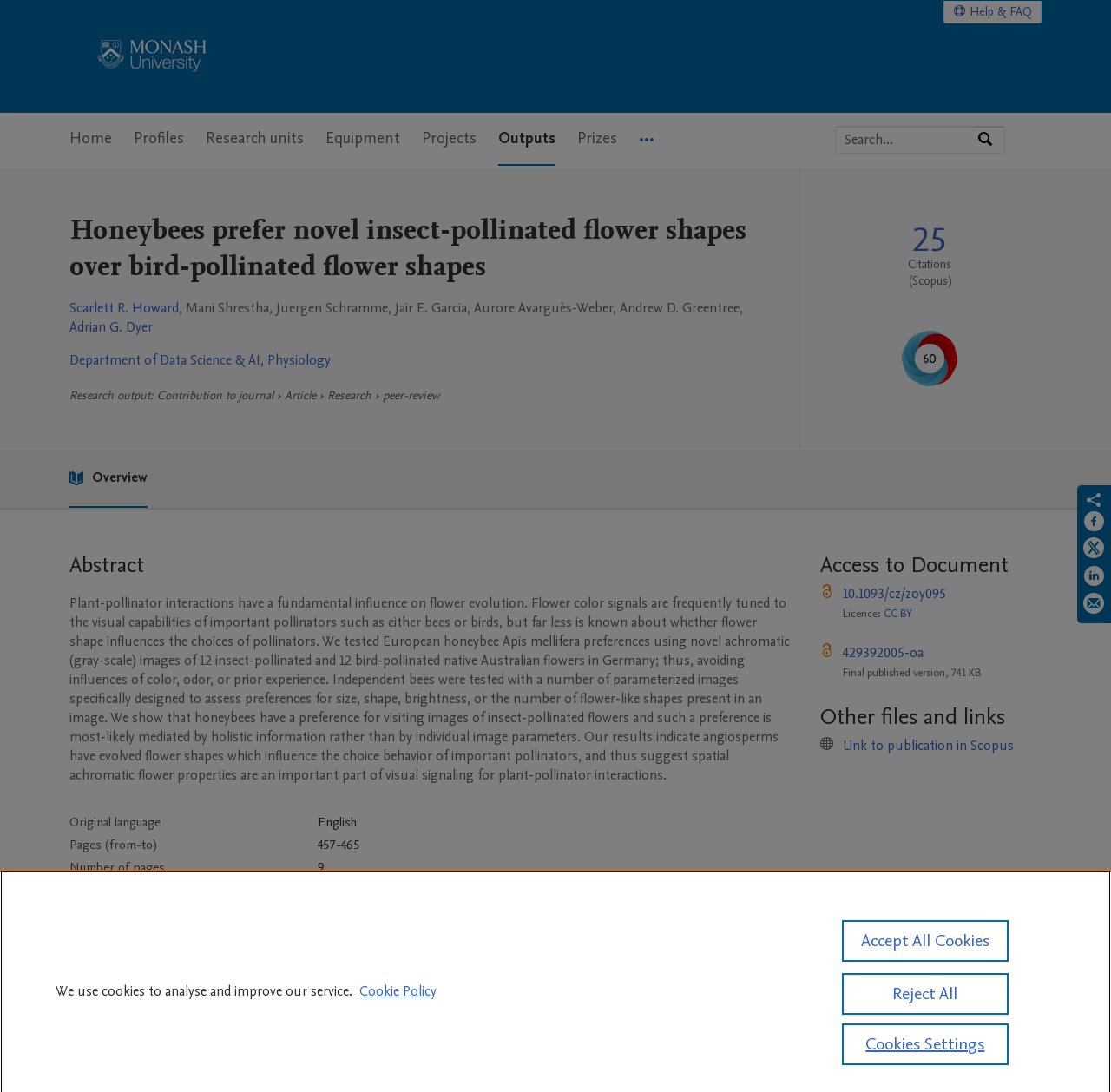Please provide the bounding box coordinates for the element that needs to be clicked to perform the instruction: "Visit Monash University Home". The coordinates must consist of four float numbers between 0 and 1, formatted as [left, top, right, bottom].

[0.062, 0.016, 0.206, 0.087]